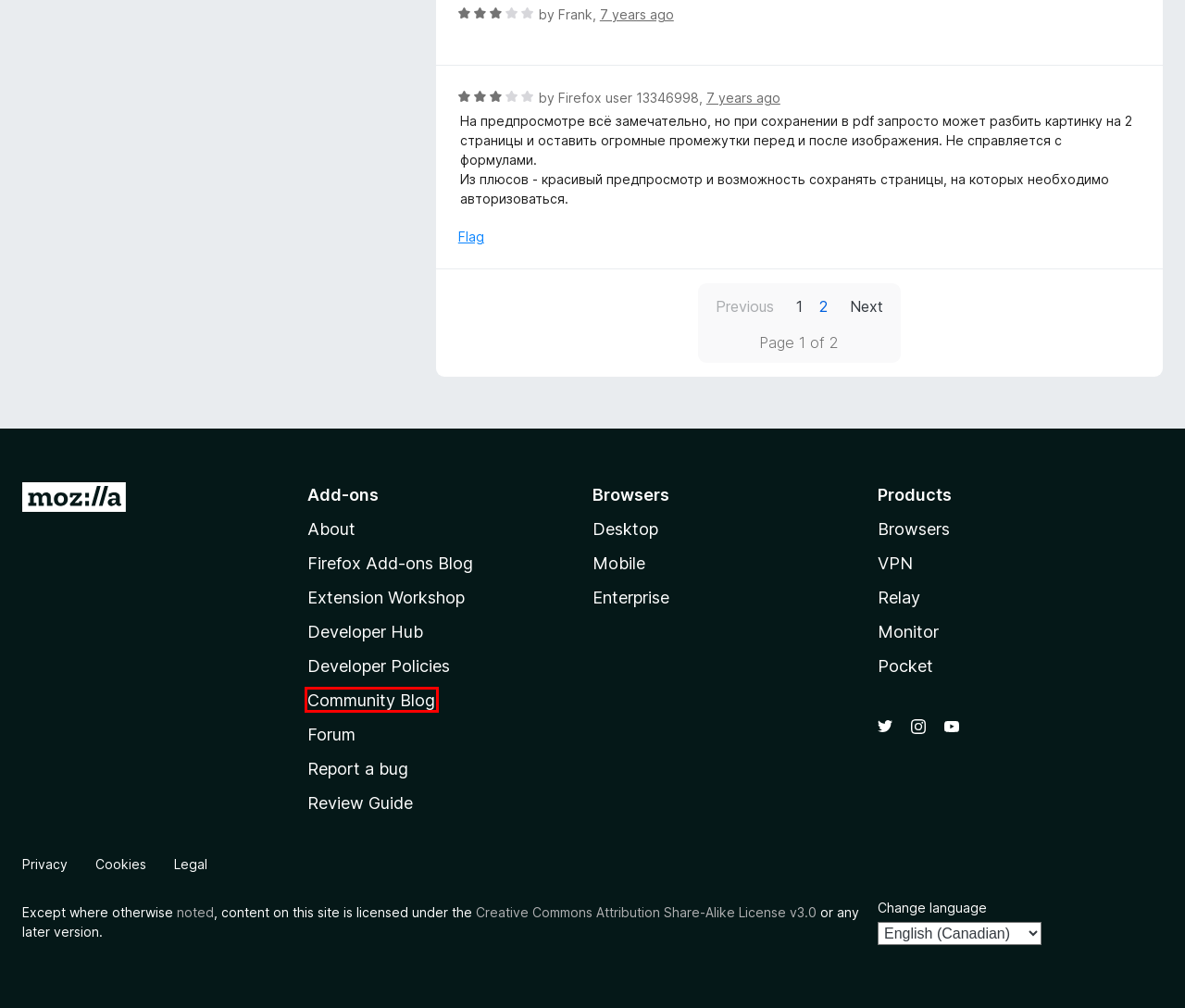You are given a screenshot of a webpage with a red bounding box around an element. Choose the most fitting webpage description for the page that appears after clicking the element within the red bounding box. Here are the candidates:
A. Get Firefox browser — Mozilla (US)
B. Mozilla Add-ons Community Blog -
C. Contact us - Mozilla | MDN
D. Mozilla Monitor
E. Get Mozilla VPN  — Mozilla (US)
F. Internet for people, not profit — Mozilla Global
G. AMO Policies — Mozilla
H. Websites, Communications & Cookies Privacy Notice — Mozilla

B